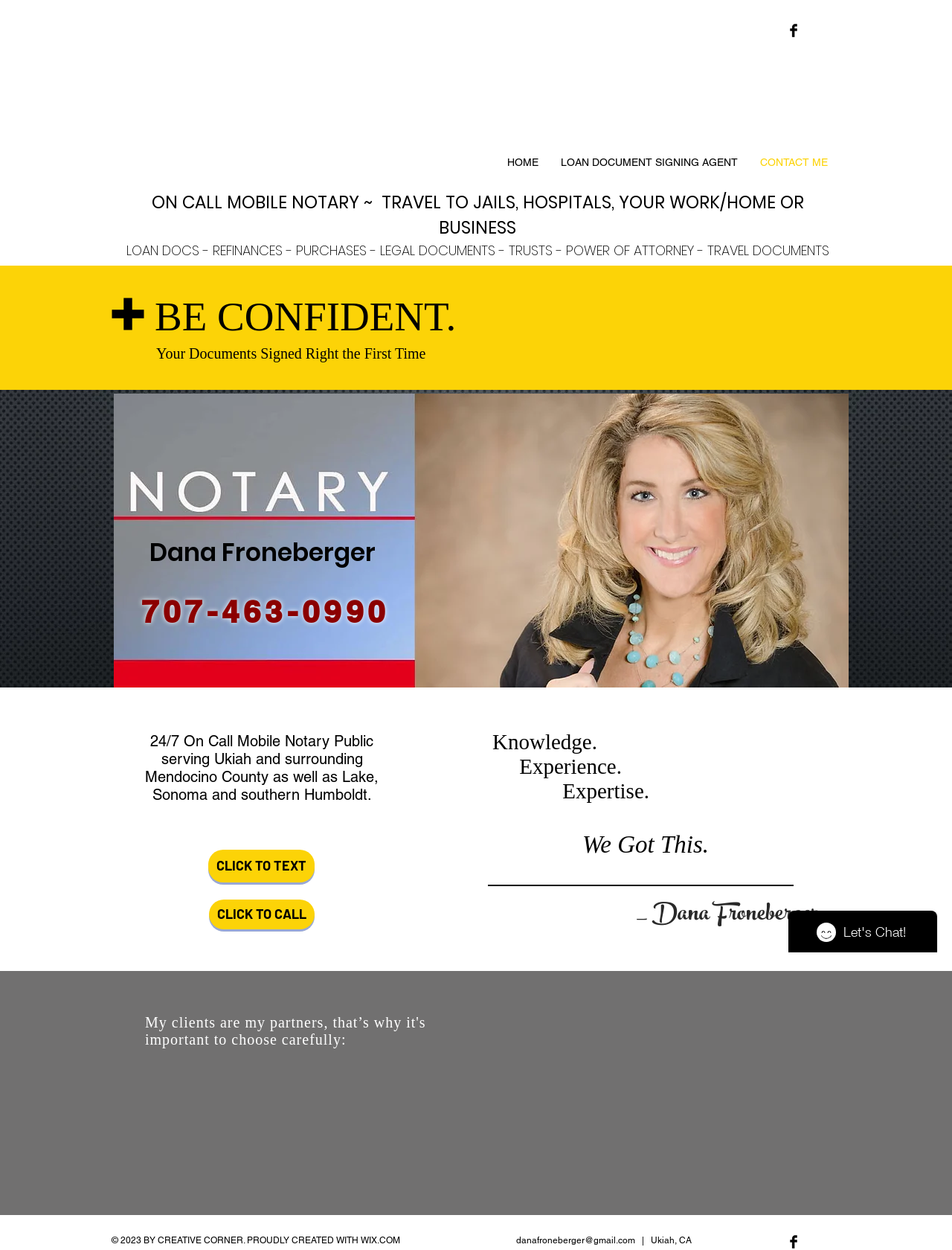Find the bounding box coordinates for the element described here: "Entrepreneur".

None